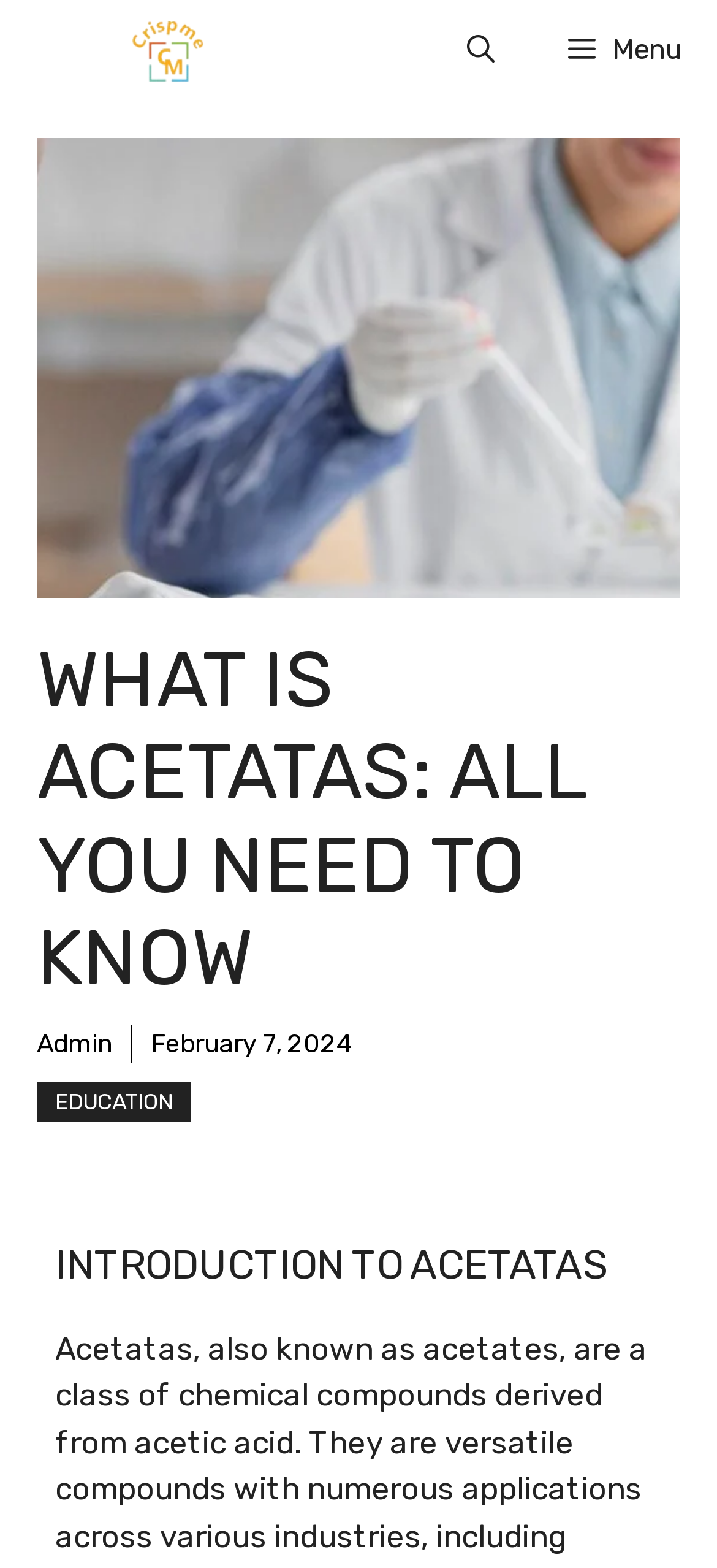Give a comprehensive overview of the webpage, including key elements.

The webpage is about acetatas, with a prominent heading "WHAT IS ACETATAS: ALL YOU NEED TO KNOW" located near the top center of the page. Below this heading, there is a figure containing an image of acetatas, which takes up a significant portion of the page. 

At the top left corner, there is a link to "Crispme" accompanied by an image with the same name. Next to it, on the top right corner, there are two buttons: "Menu" and "Open search". 

Further down, there is a link to "Admin" on the left side, followed by a time stamp "February 7, 2024". Below these elements, there is another link to "EDUCATION". 

Within the figure, there is a heading "INTRODUCTION TO ACETATAS" located near the bottom center of the image.